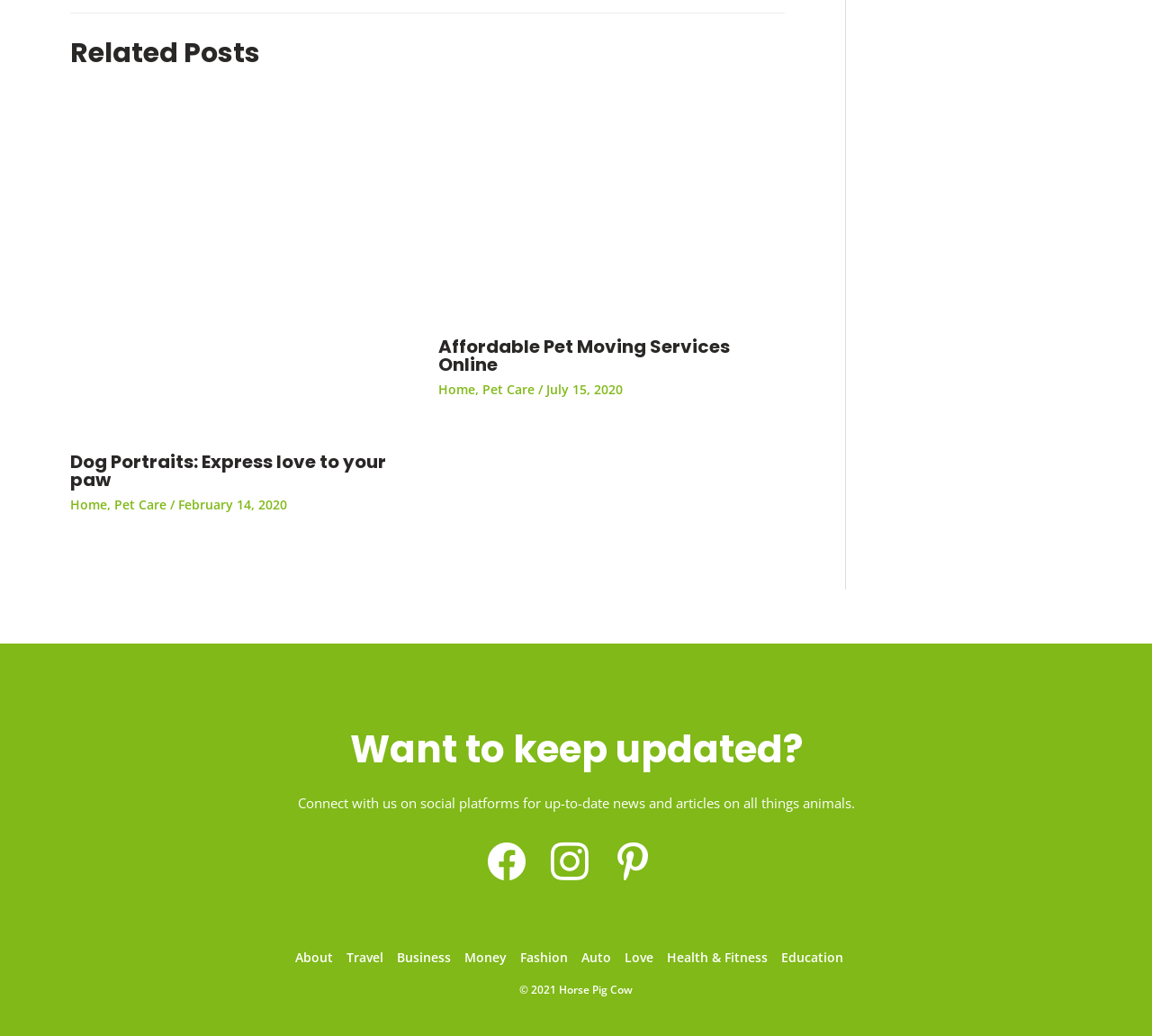Identify the bounding box coordinates of the region that needs to be clicked to carry out this instruction: "Go to Facebook". Provide these coordinates as four float numbers ranging from 0 to 1, i.e., [left, top, right, bottom].

[0.417, 0.822, 0.462, 0.839]